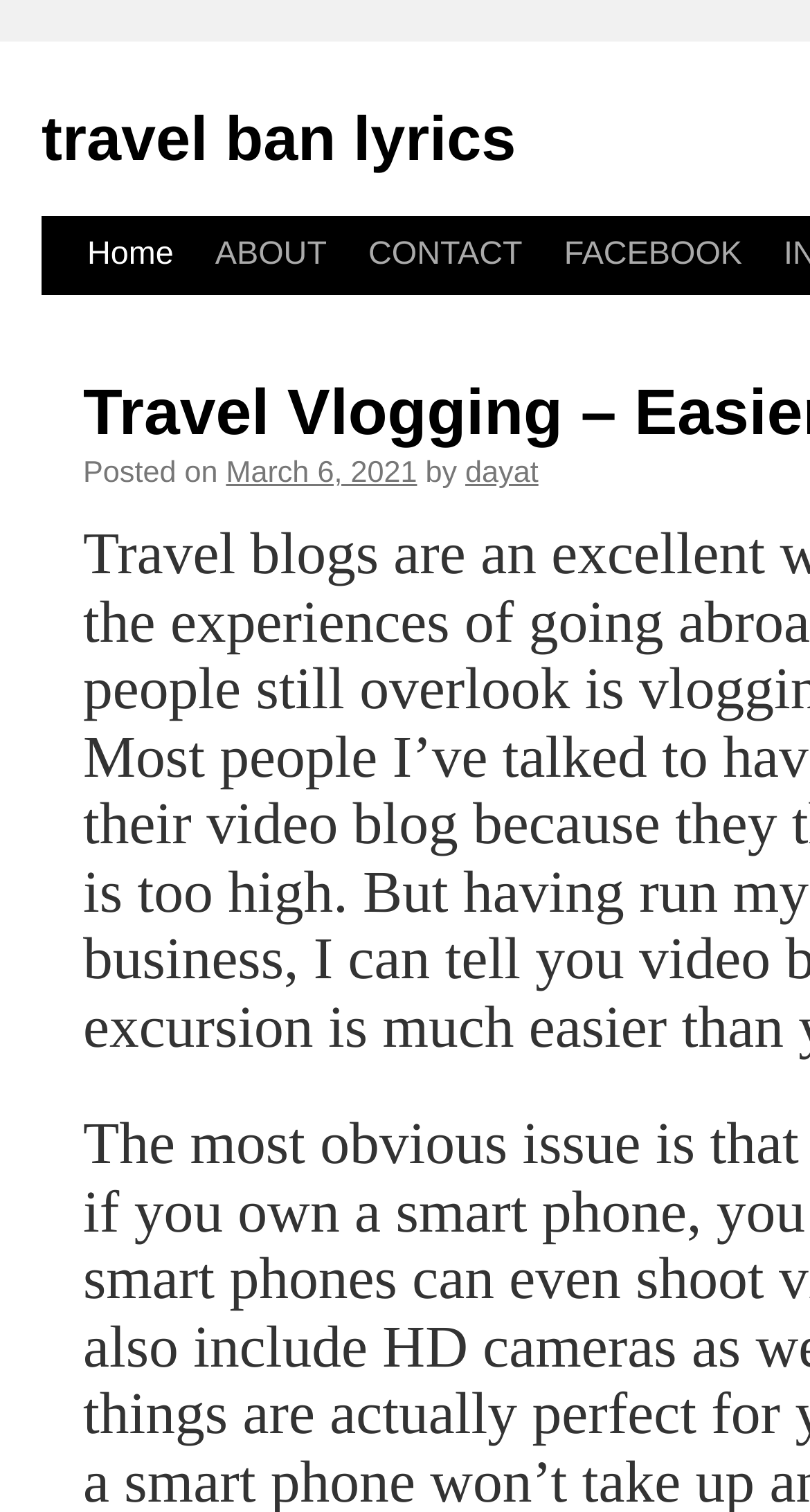Use the information in the screenshot to answer the question comprehensively: Is there a link to Facebook?

I found a link to Facebook by looking at the navigation links and found that one of them is labeled 'FACEBOOK'.